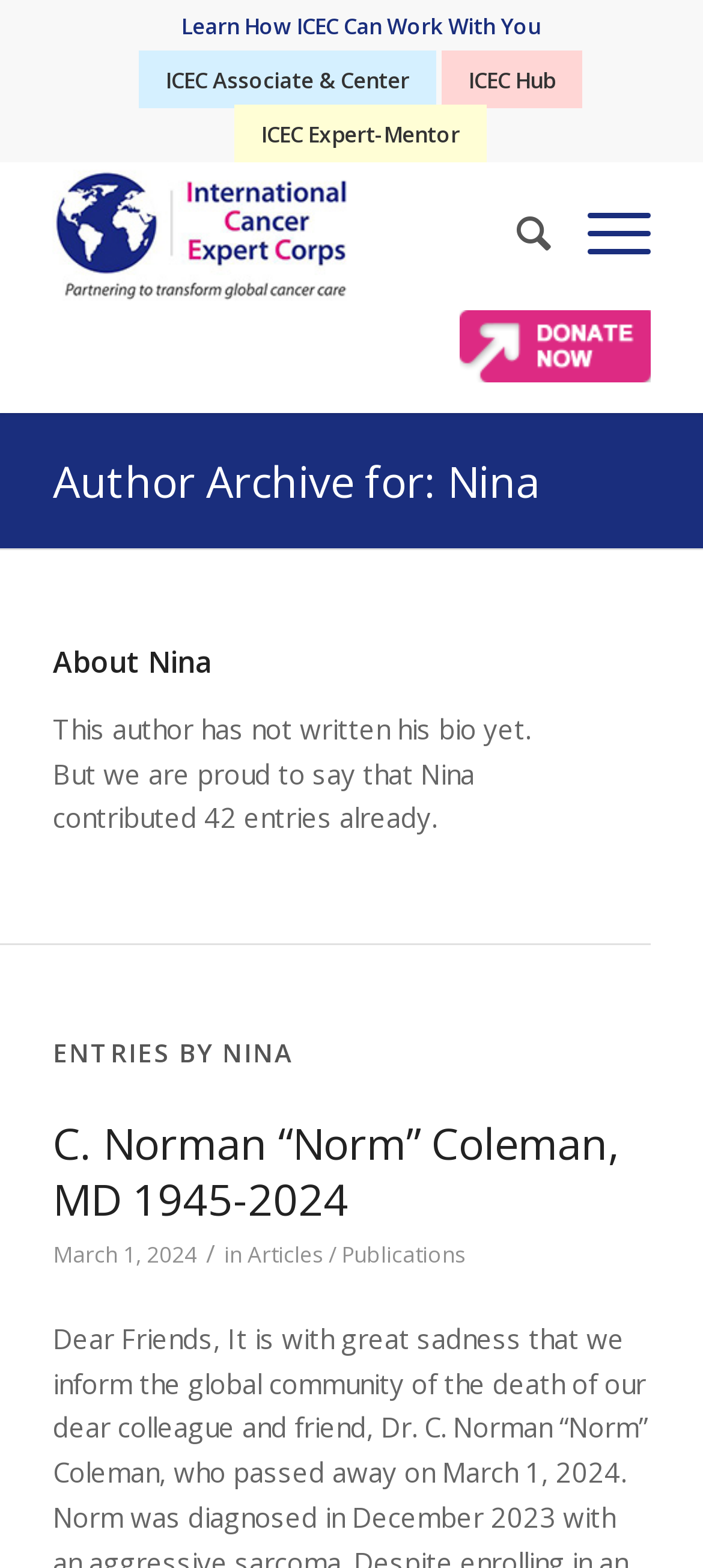Provide a single word or phrase answer to the question: 
How many links are there in the menu?

2